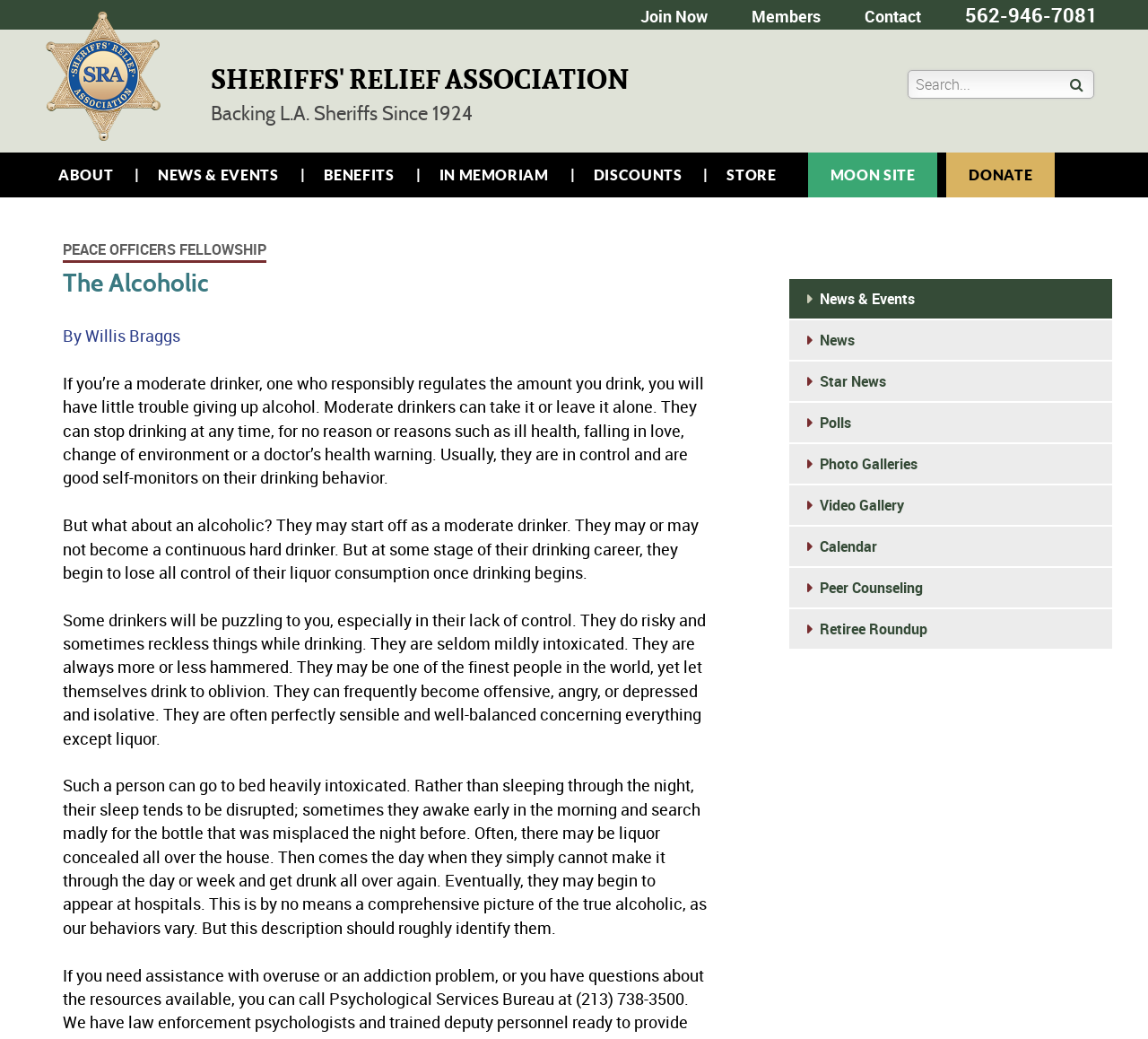Use a single word or phrase to answer the following:
What is the phone number to contact the organization?

562-946-7081